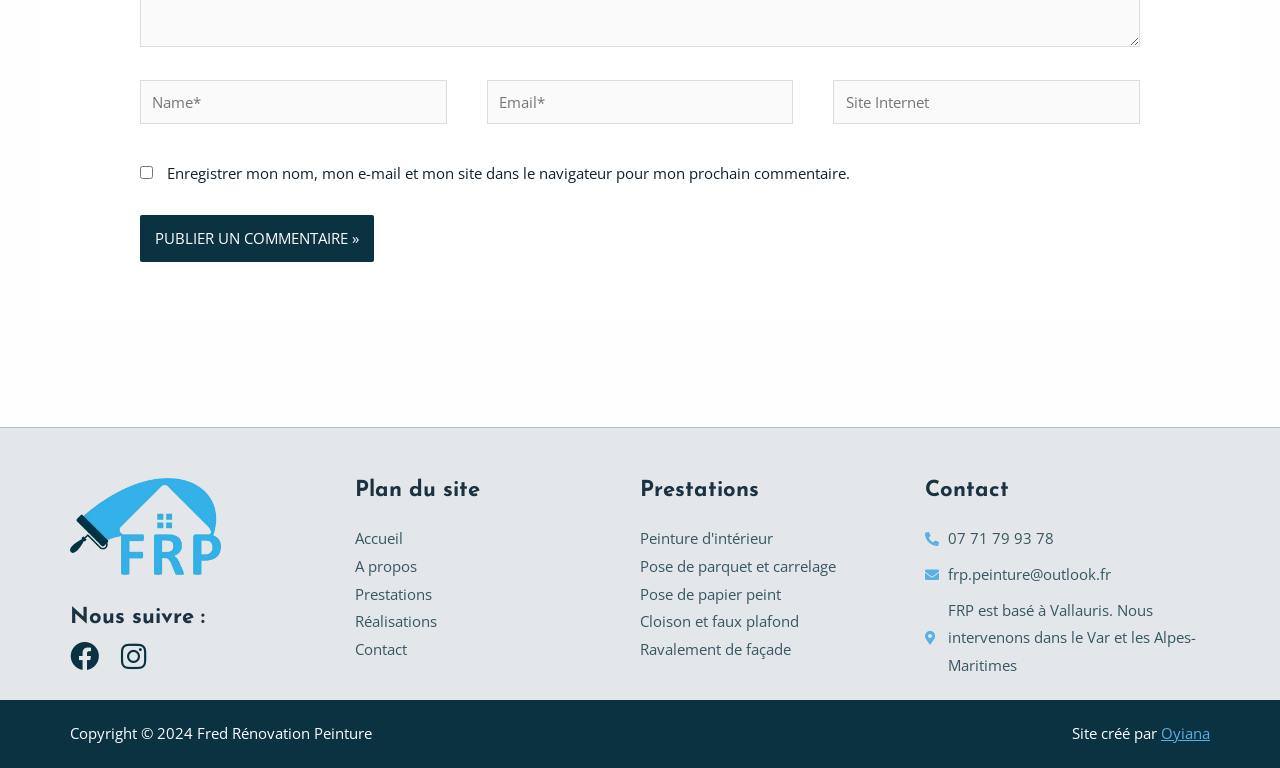Please provide a detailed answer to the question below by examining the image:
What is the company's physical location?

The company's contact information includes a mention of its physical location, which is 'Vallauris', and it also mentions that it operates in the Var and Alpes-Maritimes regions.